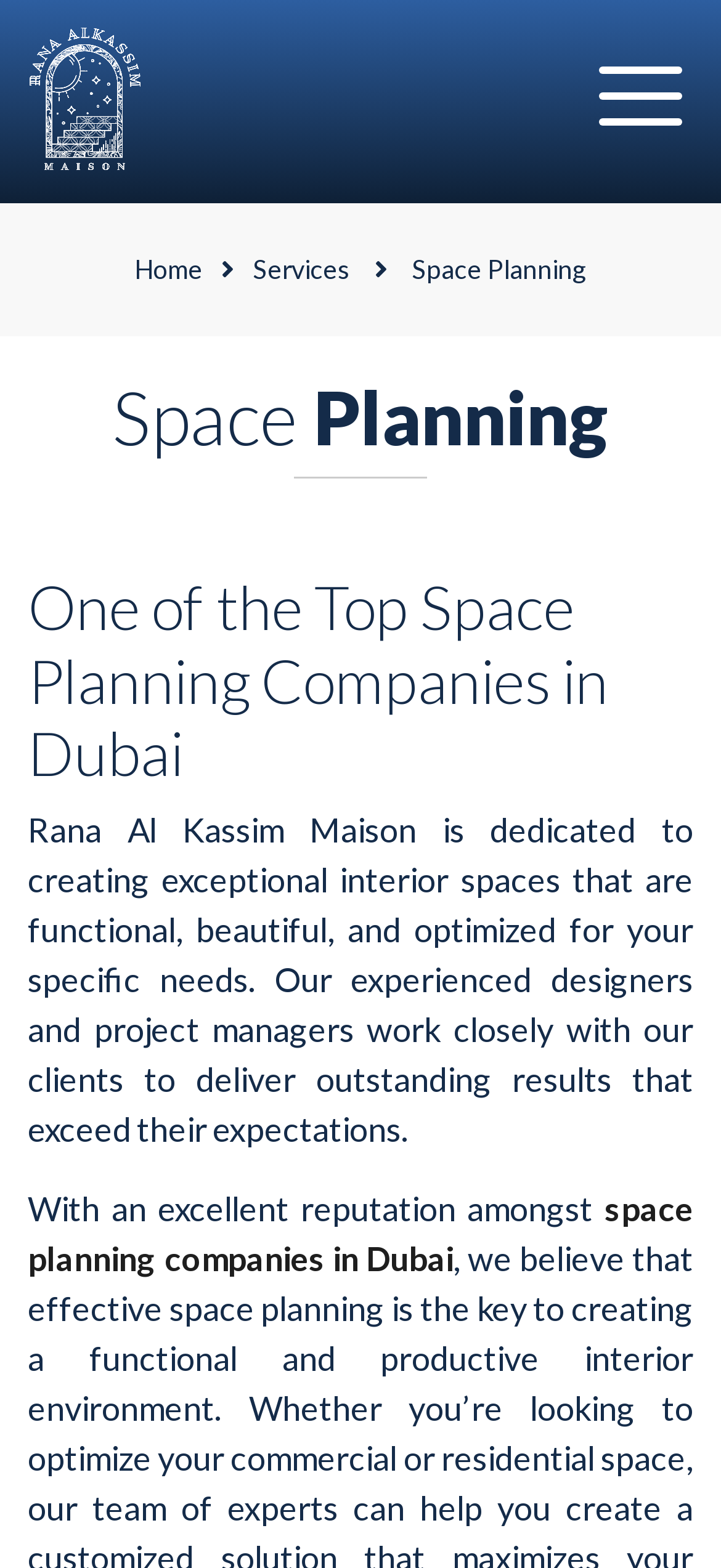Locate the UI element described by Services and provide its bounding box coordinates. Use the format (top-left x, top-left y, bottom-right x, bottom-right y) with all values as floating point numbers between 0 and 1.

[0.35, 0.161, 0.486, 0.181]